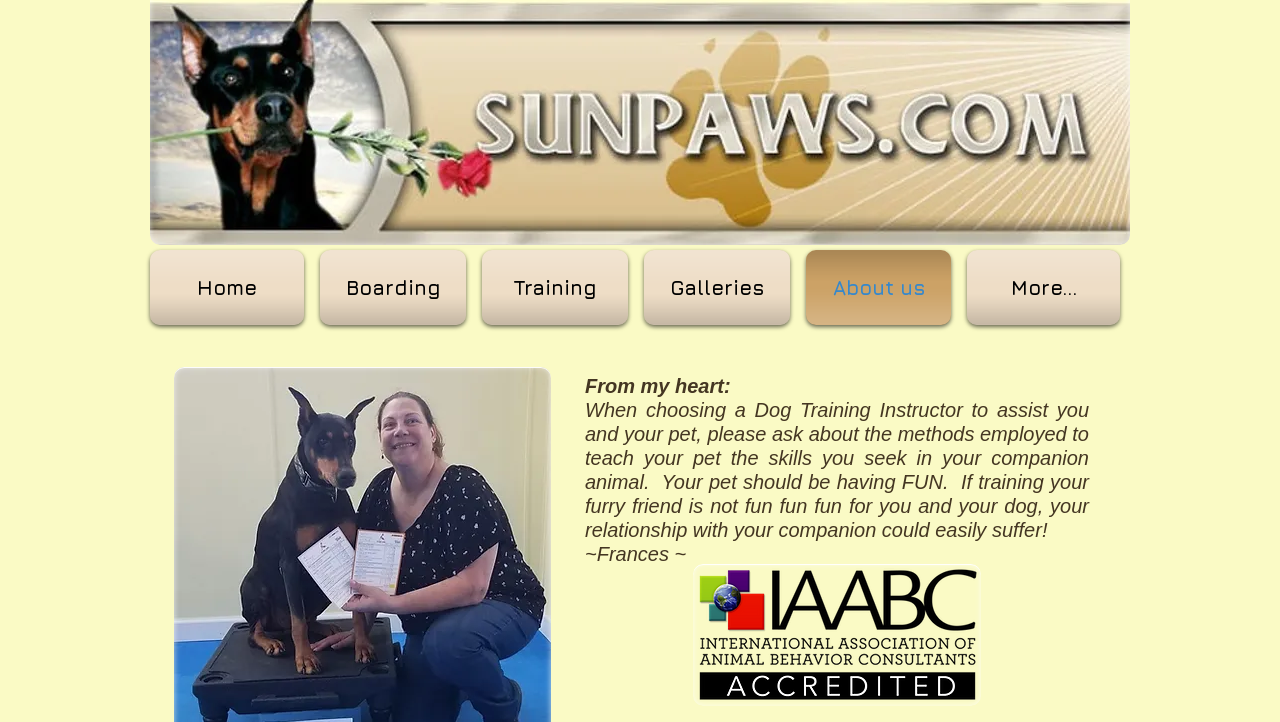Explain the features and main sections of the webpage comprehensively.

This webpage is about Frances Dauster, a CPDT-KA certified dog trainer. At the top center of the page, there is a heading "From my heart:" followed by a paragraph of text that discusses the importance of fun in dog training. Below this, there is another line of text that reads "~Frances ~". 

On the top left side of the page, there is a navigation menu labeled "Site" that contains six links: "Home", "Boarding", "Training", "Galleries", "About us", and "More...". These links are arranged horizontally and take up about a third of the page's width.

At the bottom center of the page, there is a link "IAABC Accredited" accompanied by an image with the same description. This link is likely a certification or badge indicating Frances' accreditation with the International Association of Animal Behavior Consultants.